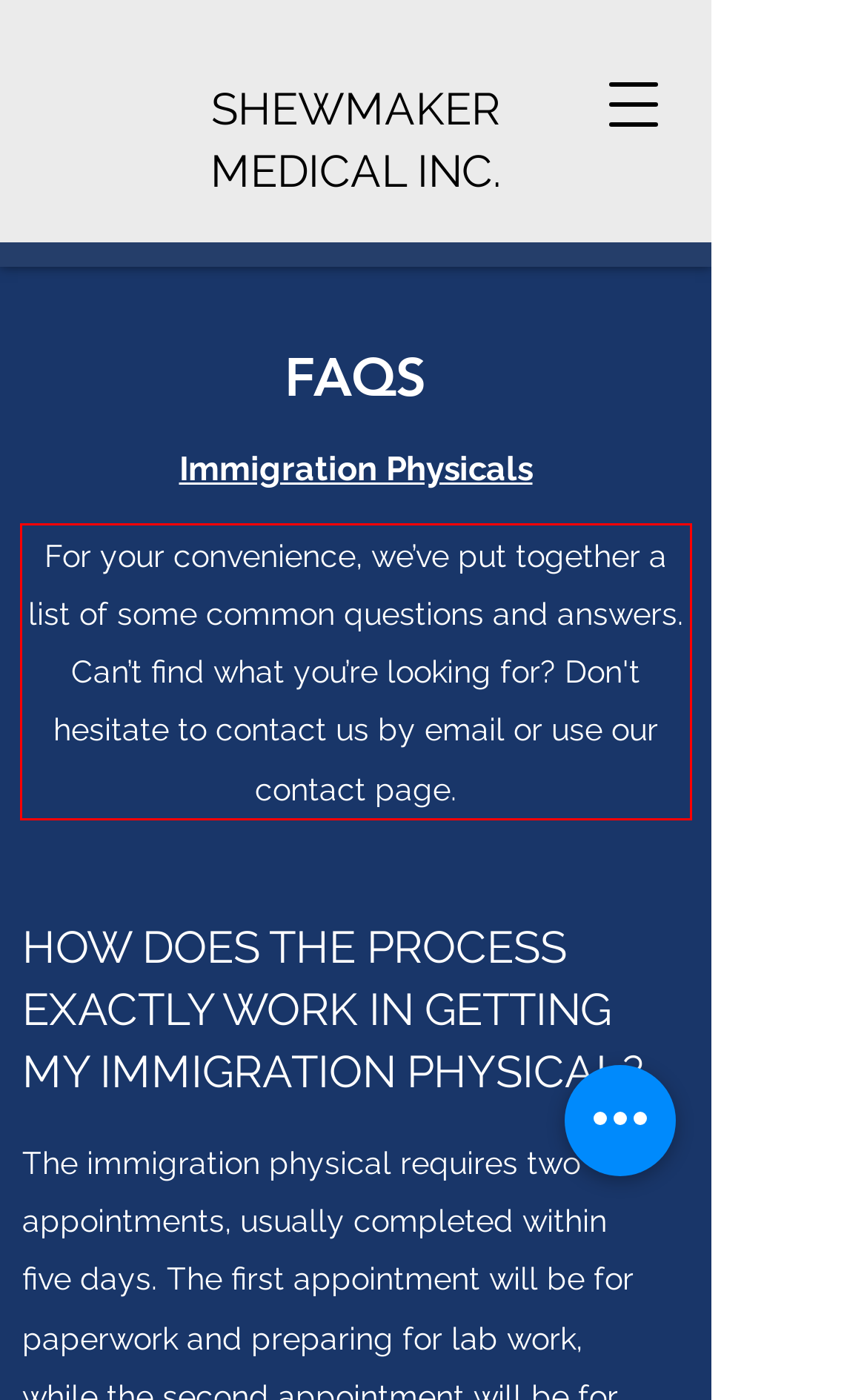You are given a screenshot showing a webpage with a red bounding box. Perform OCR to capture the text within the red bounding box.

For your convenience, we’ve put together a list of some common questions and answers. Can’t find what you’re looking for? Don't hesitate to contact us by email or use our contact page.